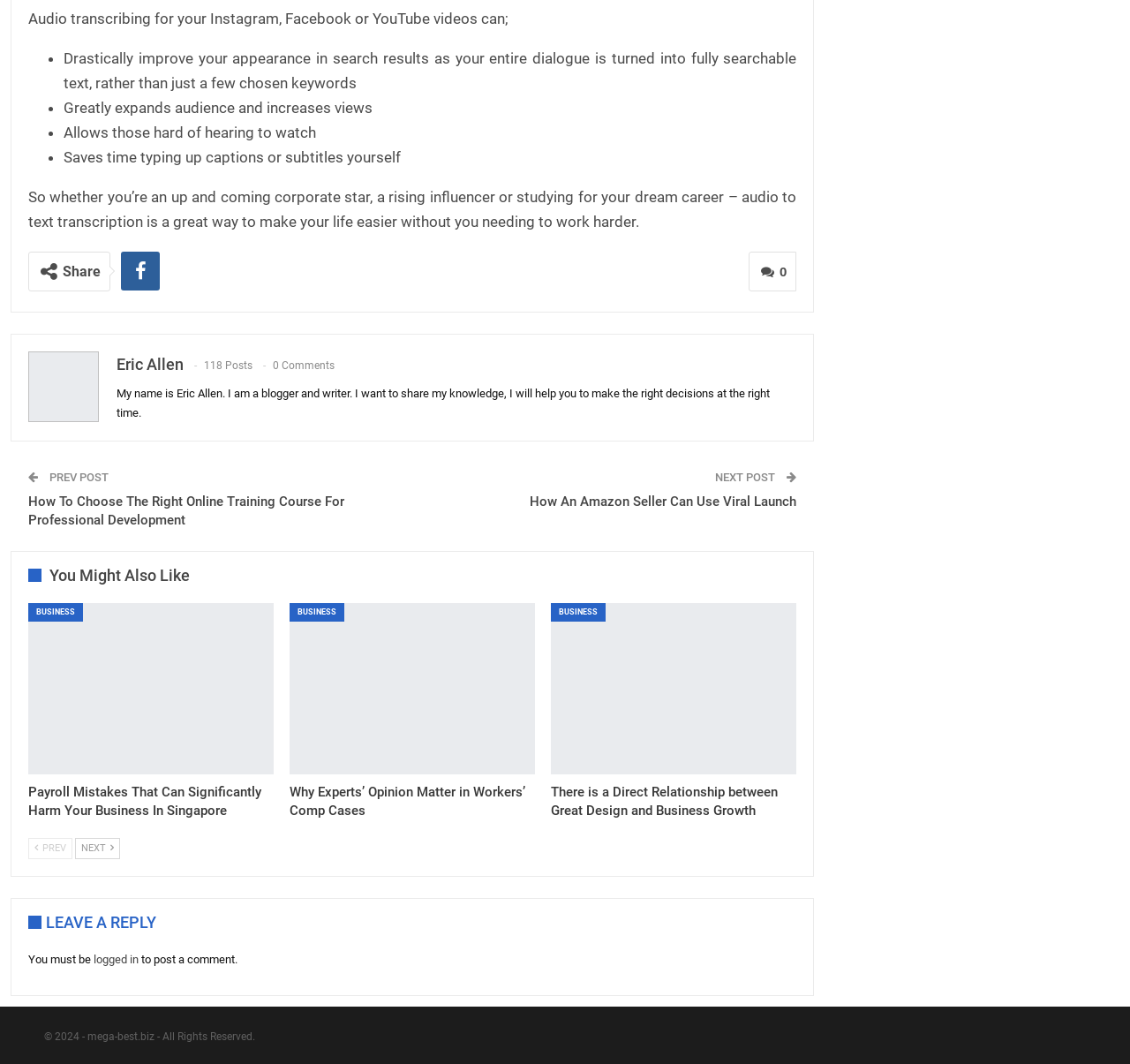Please identify the bounding box coordinates for the region that you need to click to follow this instruction: "Visit Eric Allen's profile".

[0.103, 0.333, 0.162, 0.351]